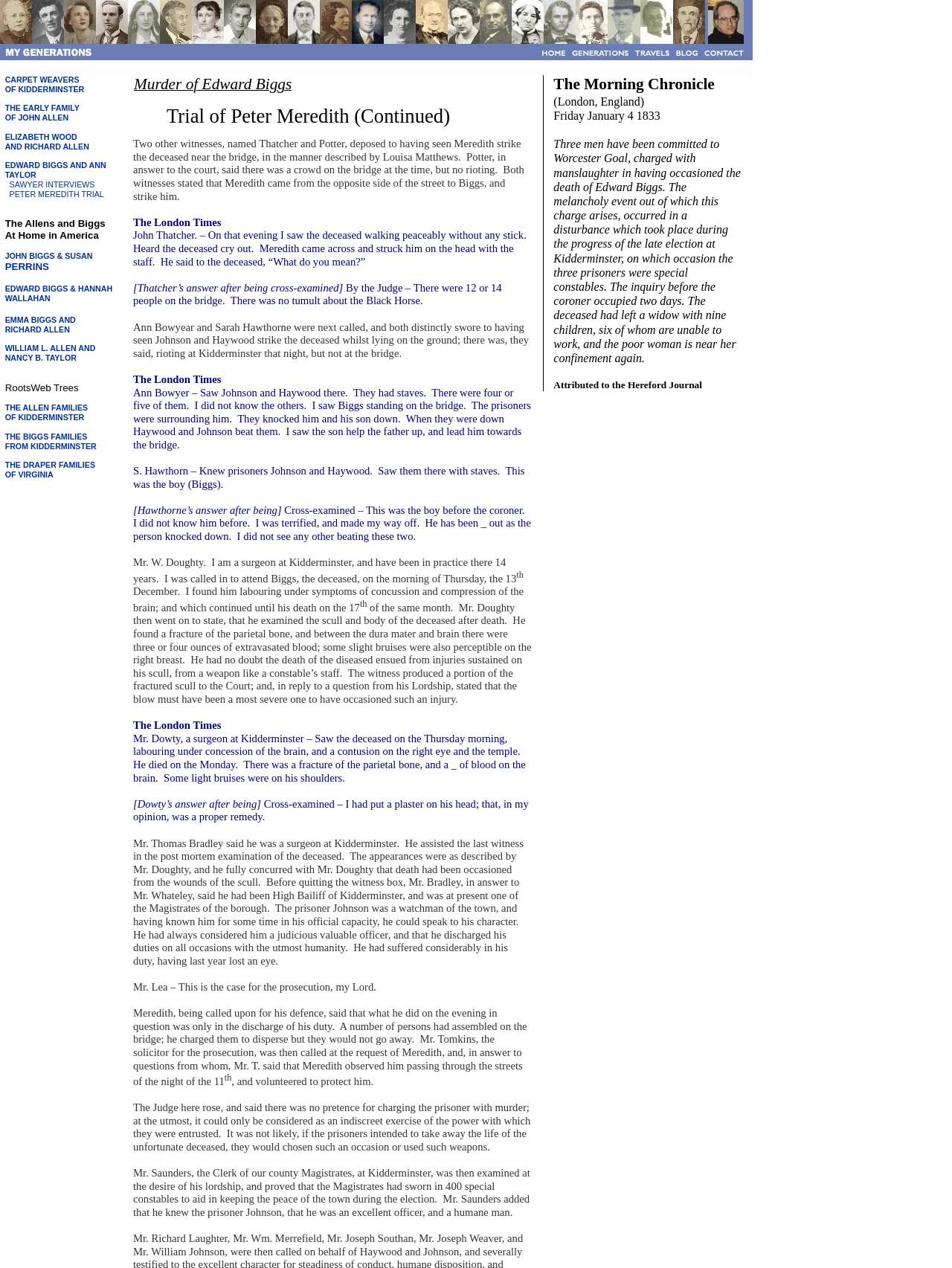Present a detailed account of what is displayed on the webpage.

The webpage is about the trial of Peter Meredith, with a focus on the murder of Edward Biggs. At the top, there is a logo or image related to the Draper family. Below the logo, there is a list of links to various family histories, including the Allens, Biggs, and Drapers.

To the right of the logo, there is a section with a heading "Murder of Edward Biggs" and a subheading "Trial of Peter Meredith (Continued)". This section contains a series of testimonies from witnesses, including John Thatcher, Ann Bowyear, and Sarah Hawthorne, who describe the events surrounding the murder. The testimonies are presented in a question-and-answer format.

Below the testimonies, there is a section with a heading from The London Times, which appears to be a news article about the trial. The article describes the injuries sustained by the deceased and the testimony of a surgeon, Mr. Doughty, who examined the body.

Further down the page, there are more testimonies from witnesses, including Mr. Dowty, a surgeon, and Mr. Thomas Bradley, a magistrate who knew the prisoner Johnson. The testimonies continue to describe the events surrounding the murder and the trial.

At the bottom of the page, there is a final section with a heading from The Morning Chronicle, which appears to be a news article about the trial. The article summarizes the charges against the three prisoners and the circumstances of the murder.

Overall, the webpage is a collection of testimonies and news articles related to the trial of Peter Meredith for the murder of Edward Biggs.